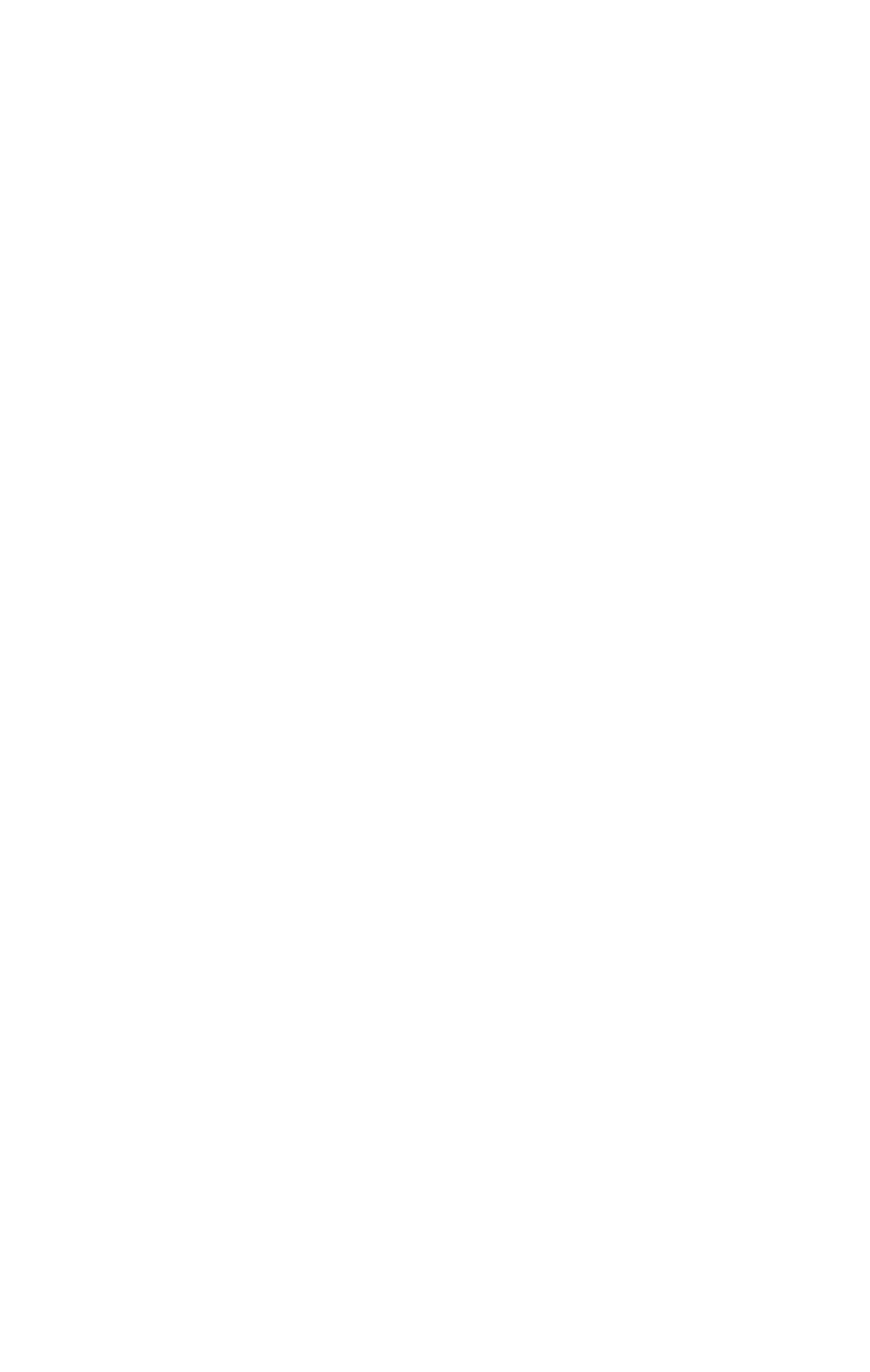Who built the website?
Using the visual information, respond with a single word or phrase.

Beanstalk Web Solutions